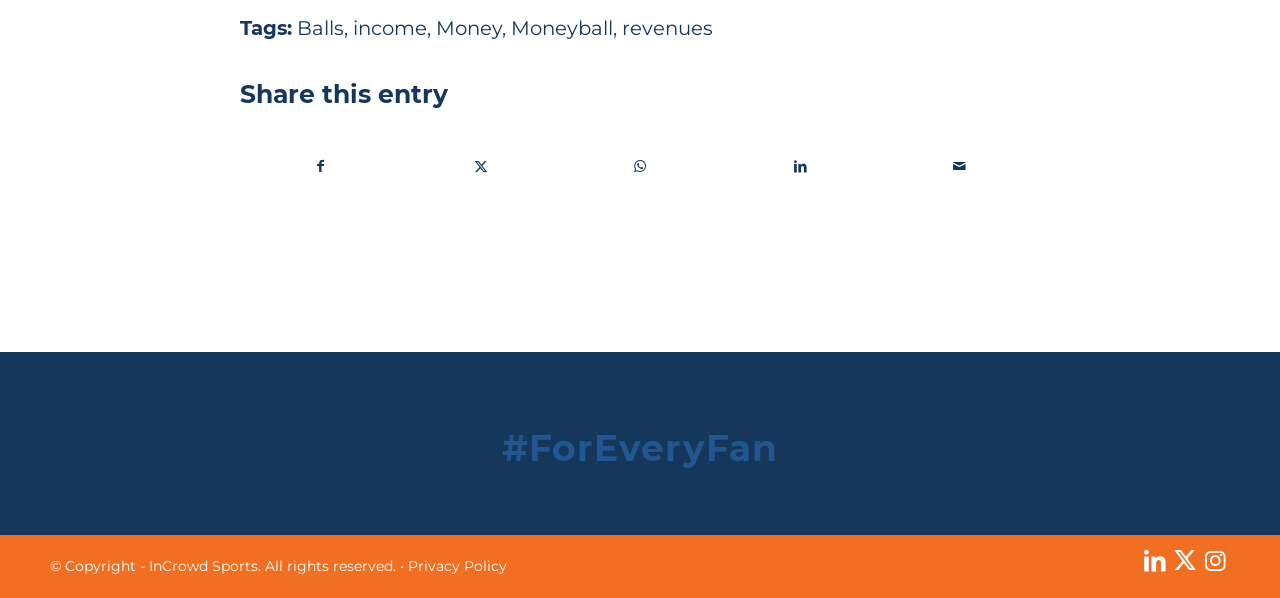What are the tags related to the content?
Look at the screenshot and respond with one word or a short phrase.

Balls, income, Money, Moneyball, revenues